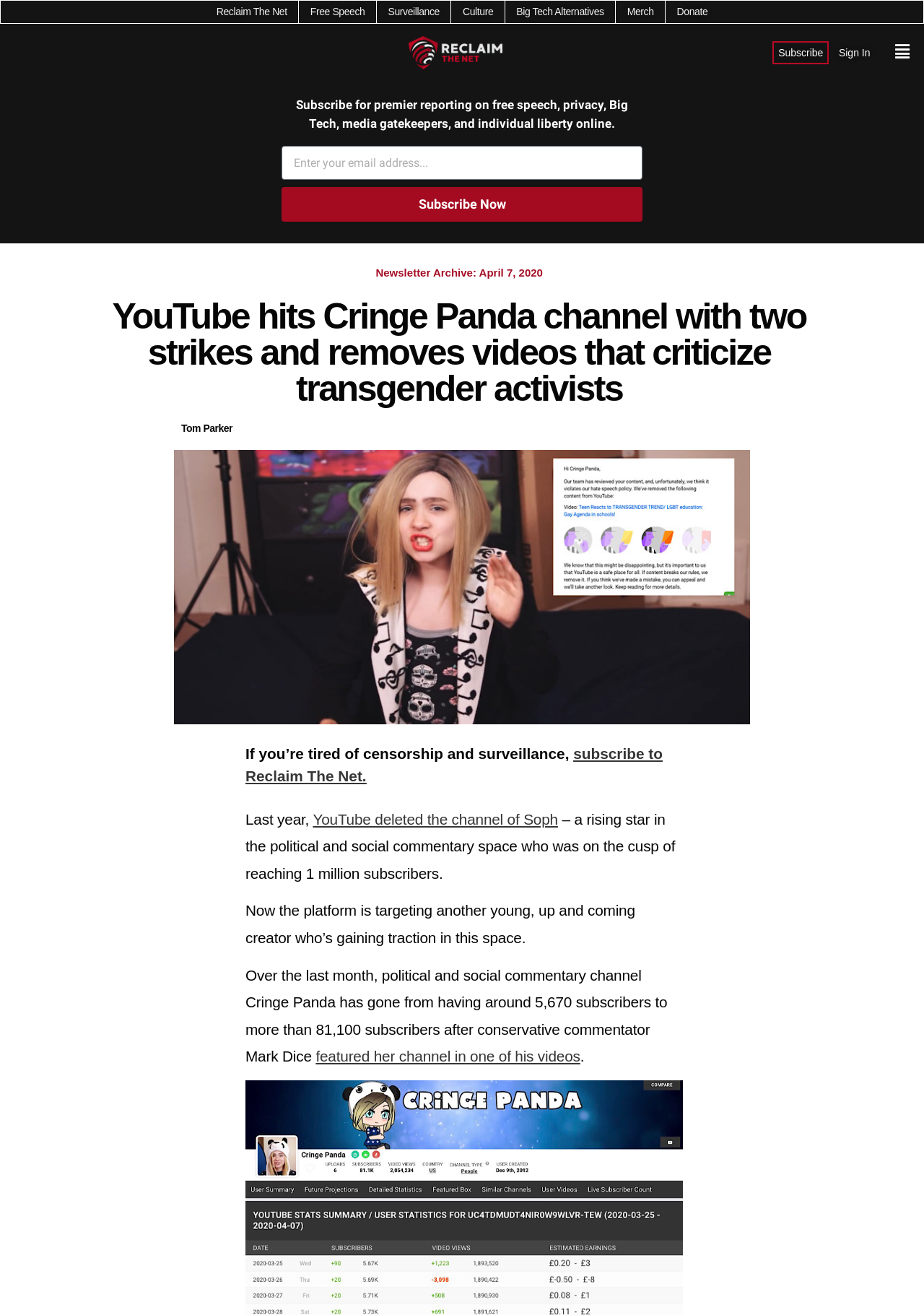What is the name of the channel that was hit with two strikes by YouTube?
Please respond to the question with a detailed and informative answer.

The question is asking about the name of the channel that was affected by YouTube's actions. By reading the heading of the webpage, we can find the answer, which is 'Cringe Panda channel'.